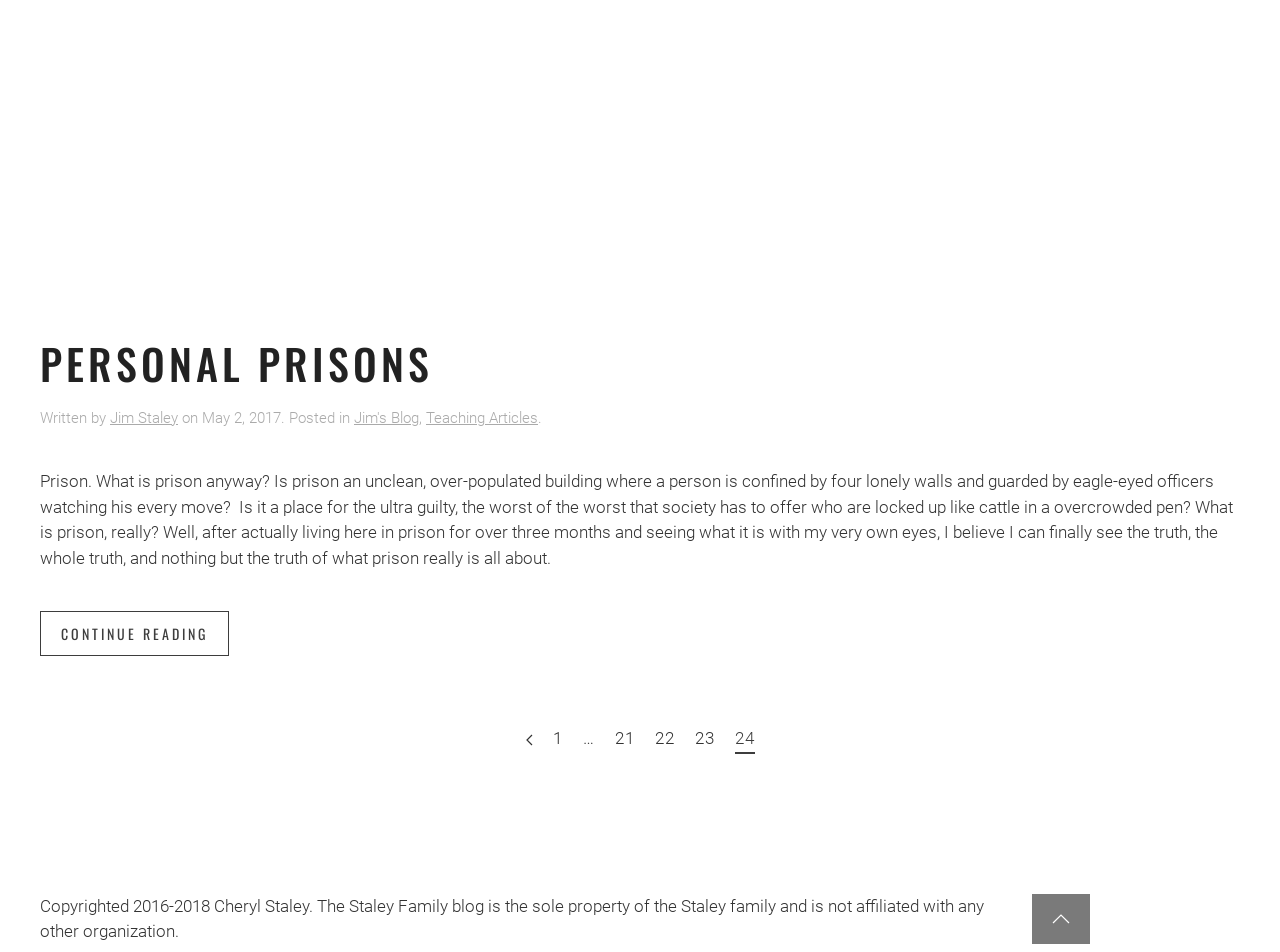What is the title of the article?
Could you answer the question in a detailed manner, providing as much information as possible?

The title of the article can be found in the heading element with the text 'PERSONAL PRISONS' which is located at the top of the webpage.